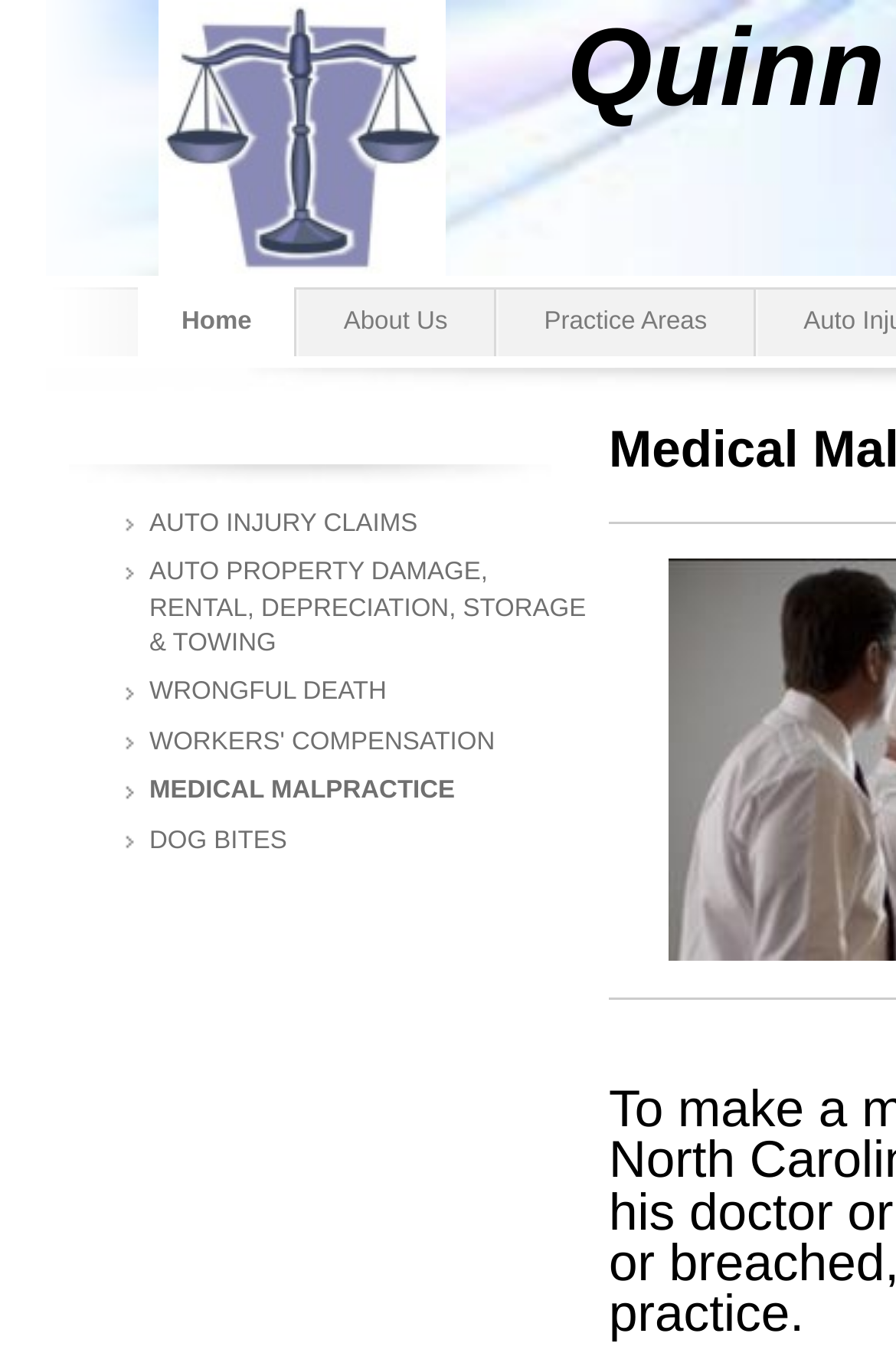Please respond to the question with a concise word or phrase:
What type of cases does the law firm handle?

Personal injury and medical malpractice